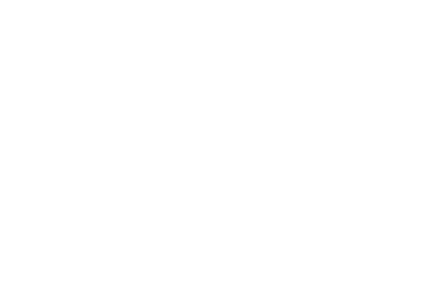What type of organizations often adopt conservative branding?
From the image, respond using a single word or phrase.

Legal and corporate organizations